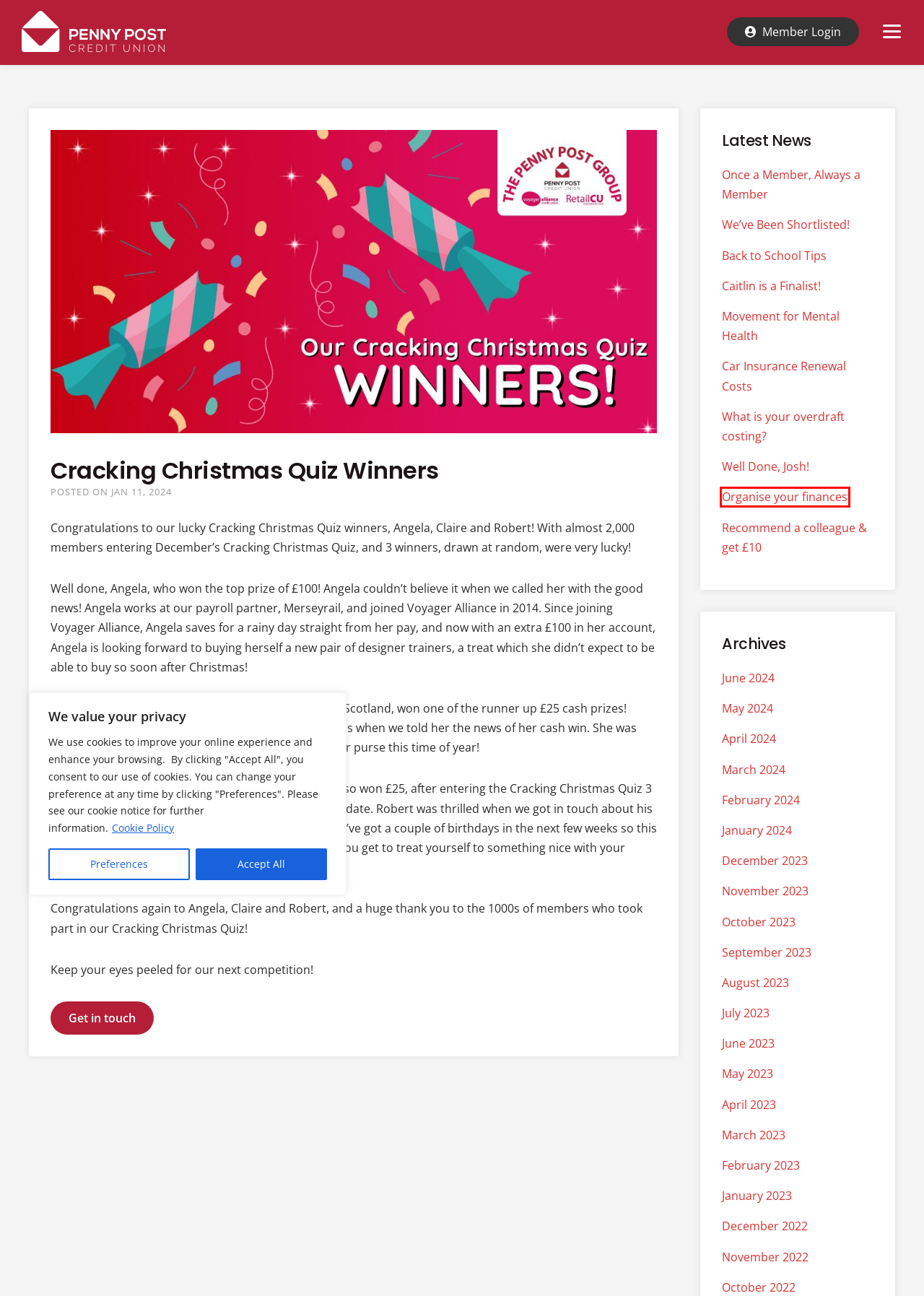Examine the screenshot of a webpage with a red bounding box around an element. Then, select the webpage description that best represents the new page after clicking the highlighted element. Here are the descriptions:
A. January 2024 - Penny Post Credit Union
B. Back to School Tips - Penny Post Credit Union
C. December 2023 - Penny Post Credit Union
D. February 2024 - Penny Post Credit Union
E. October 2022 - Penny Post Credit Union
F. April 2024 - Penny Post Credit Union
G. Organise your finances - Penny Post Credit Union
H. March 2024 - Penny Post Credit Union

G